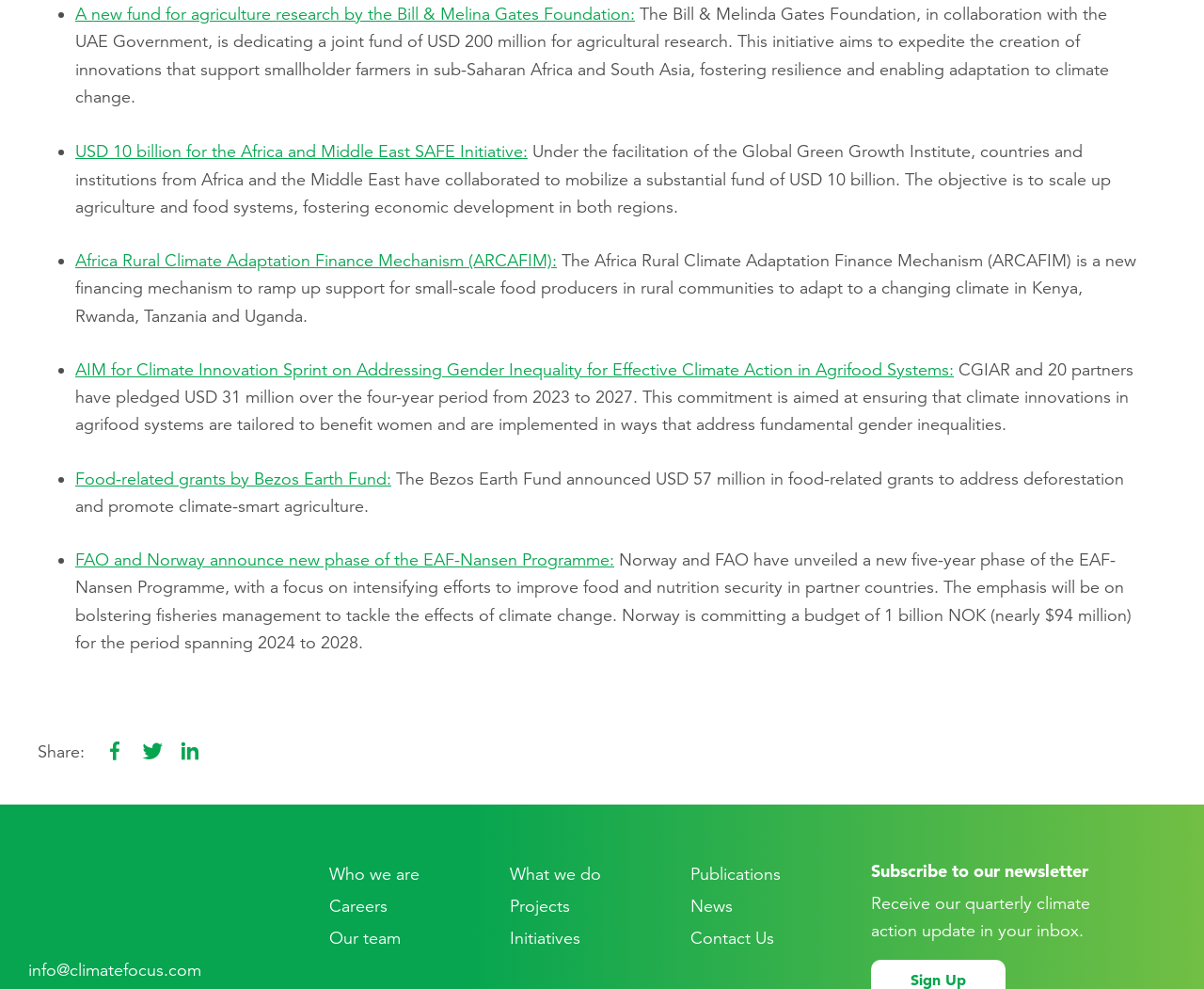Please locate the bounding box coordinates of the element that should be clicked to achieve the given instruction: "Share this page on social media".

[0.031, 0.75, 0.07, 0.771]